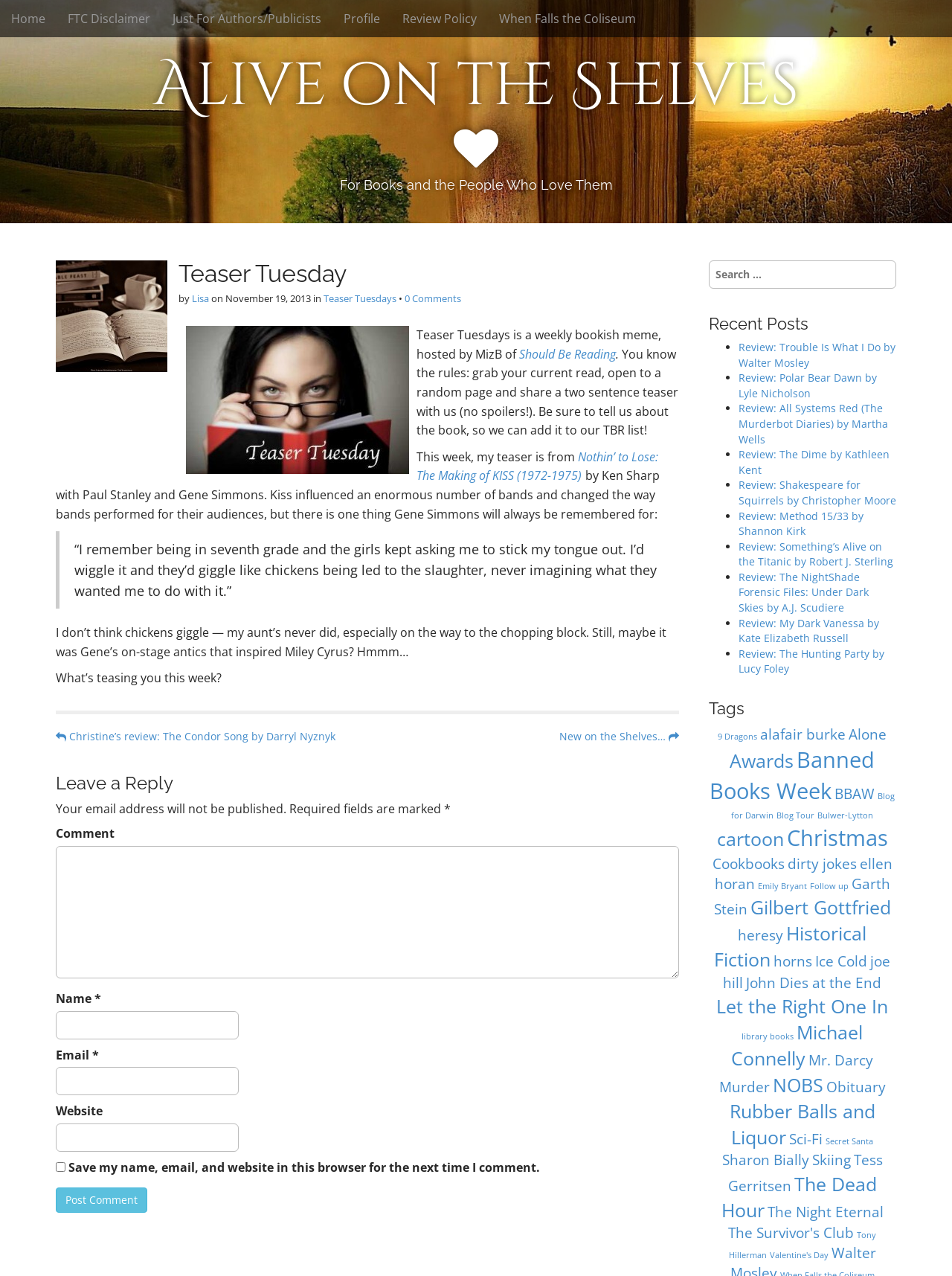Provide a thorough and detailed response to the question by examining the image: 
What is the purpose of the 'Leave a Reply' section?

The 'Leave a Reply' section is located at the bottom of the webpage, and it contains a comment box, name, email, and website fields, indicating that it is intended for users to leave comments on the post.